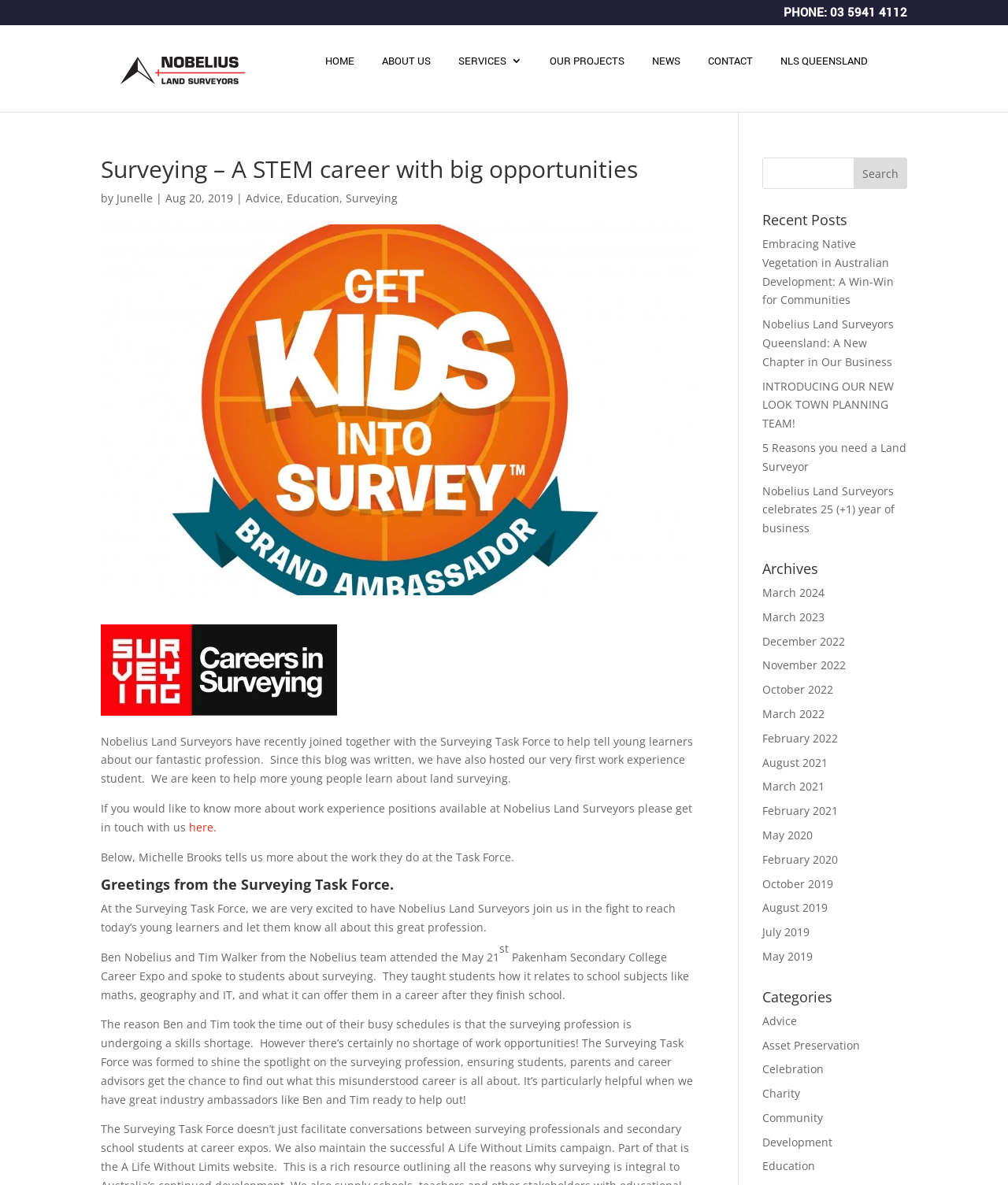Identify the bounding box coordinates of the region I need to click to complete this instruction: "Click the 'THE SPIRIT OF DUBLIN – CHRISTMAS CRAFT FAIR' link".

None